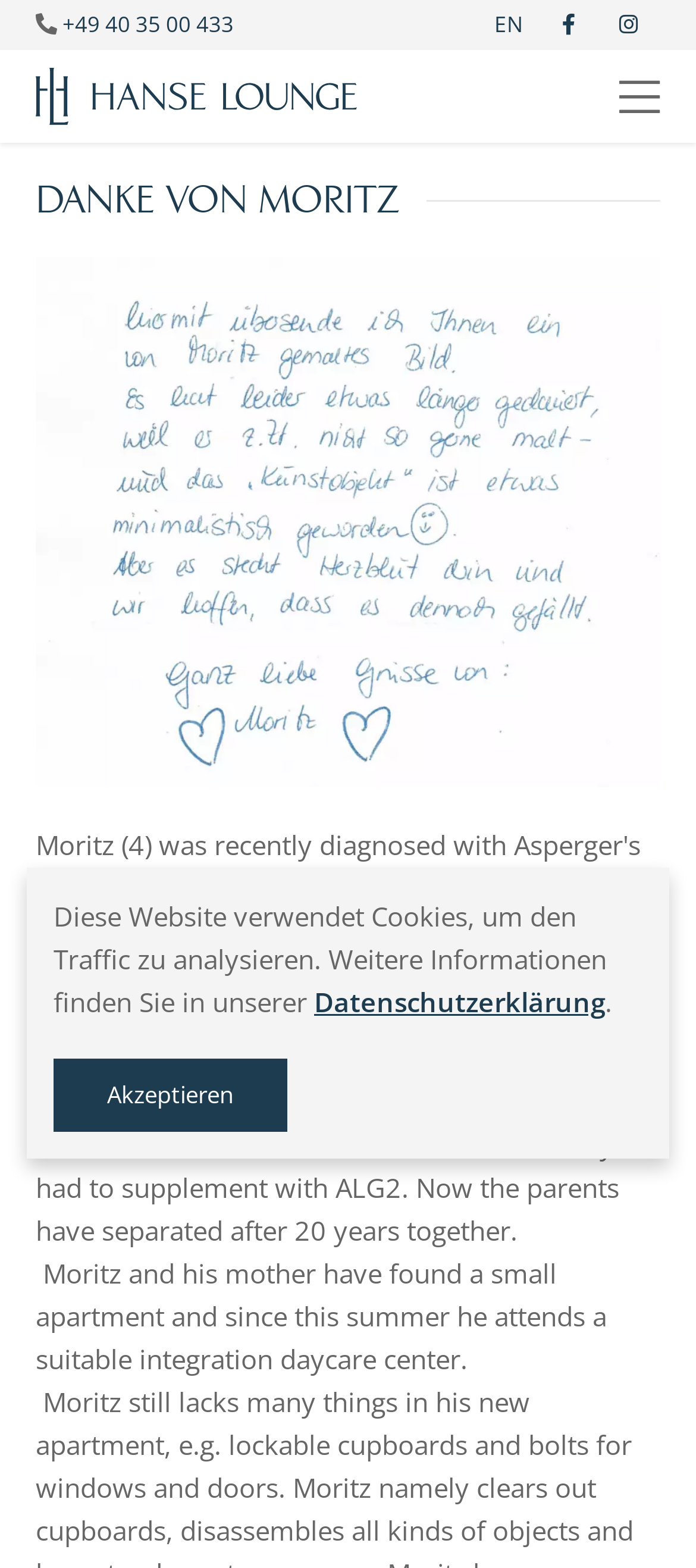Answer the following query with a single word or phrase:
How many languages are available on this website?

2